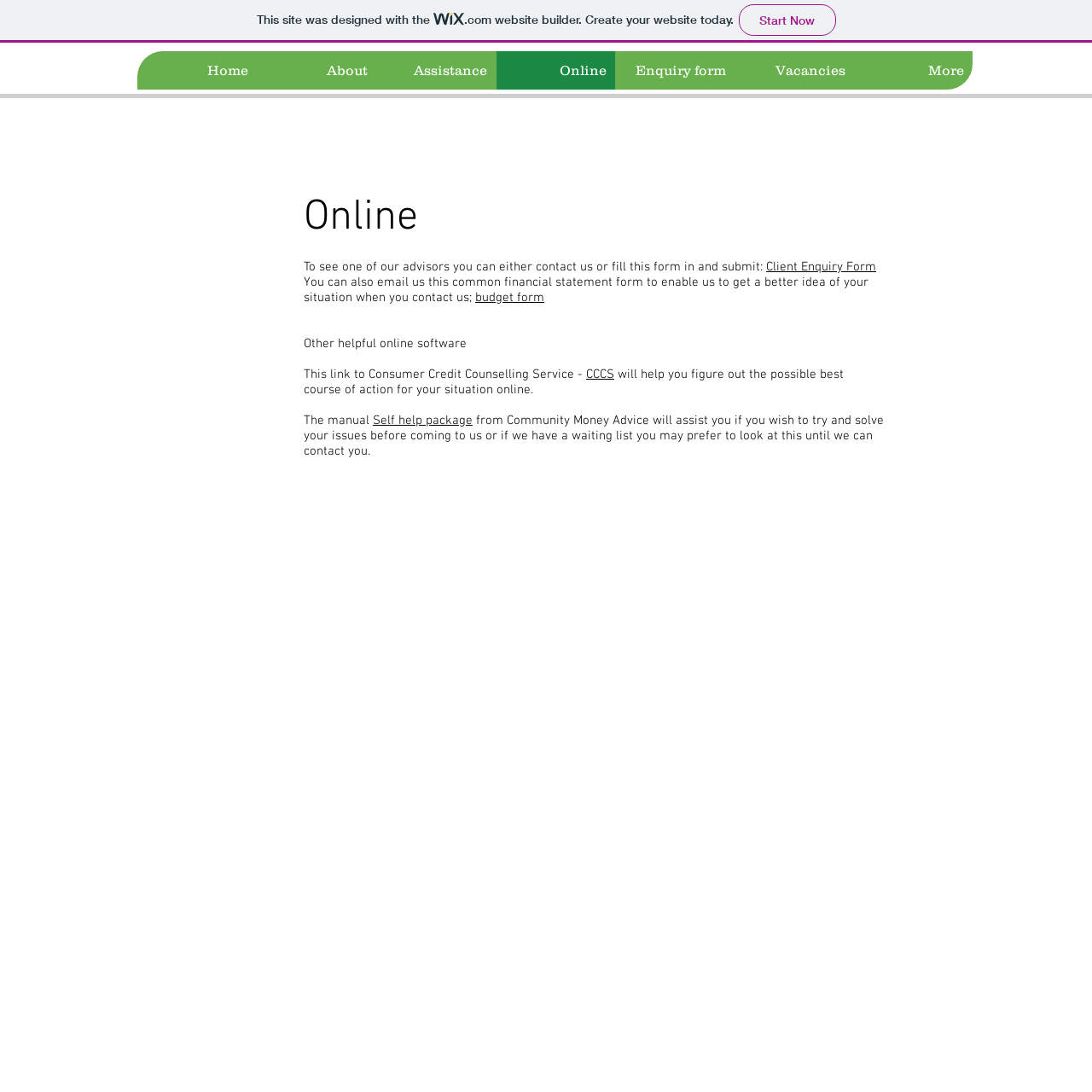By analyzing the image, answer the following question with a detailed response: What is the purpose of the 'Self help package'?

The purpose of the 'Self help package' is to assist users in solving their issues before coming to advisors, as mentioned in the text 'The manual from Community Money Advice will assist you if you wish to try and solve your issues before coming to us or if we have a waiting list you may prefer to look at this until we can contact you'.